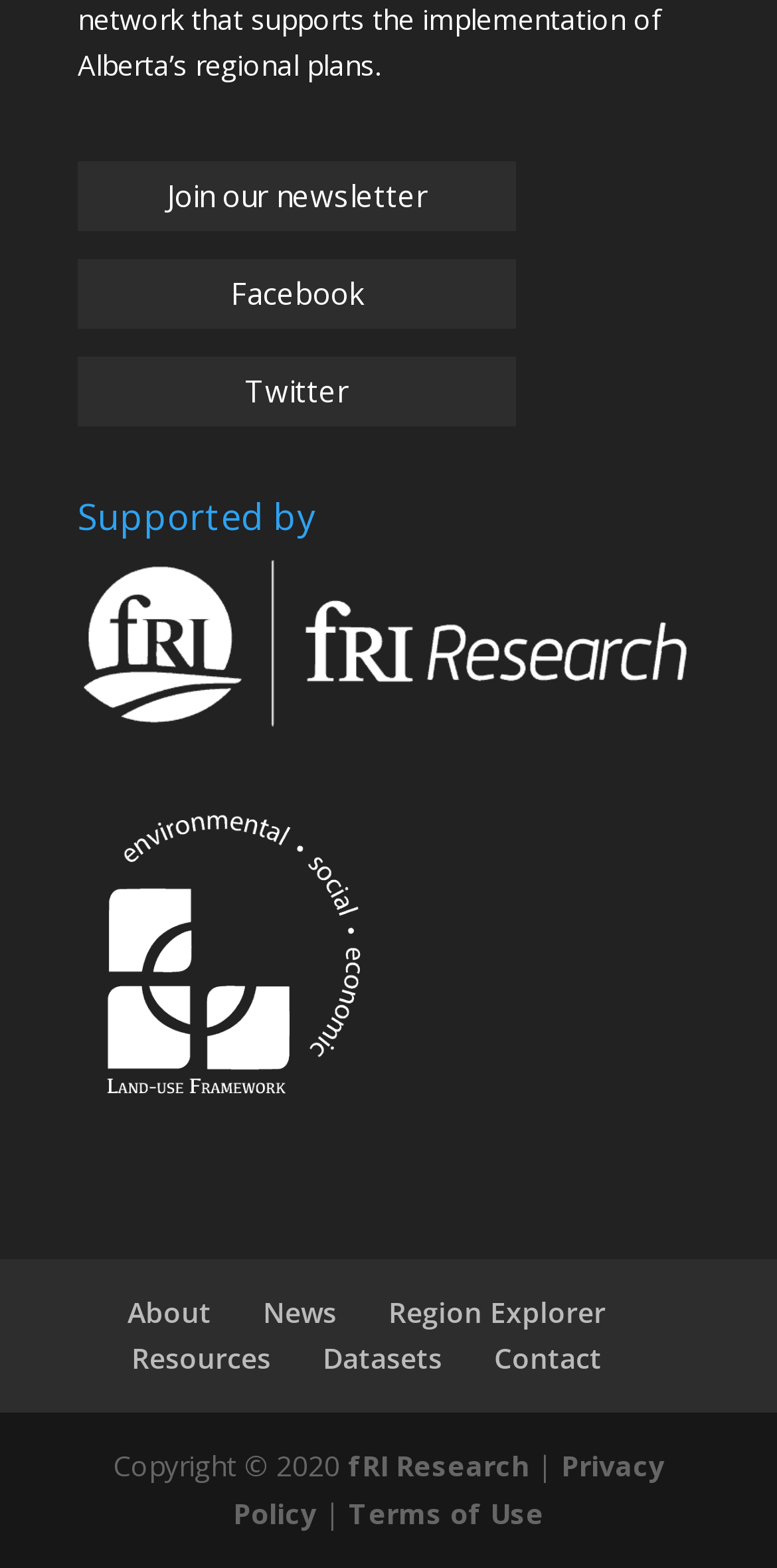Please indicate the bounding box coordinates for the clickable area to complete the following task: "Read about the organization". The coordinates should be specified as four float numbers between 0 and 1, i.e., [left, top, right, bottom].

[0.164, 0.824, 0.272, 0.848]